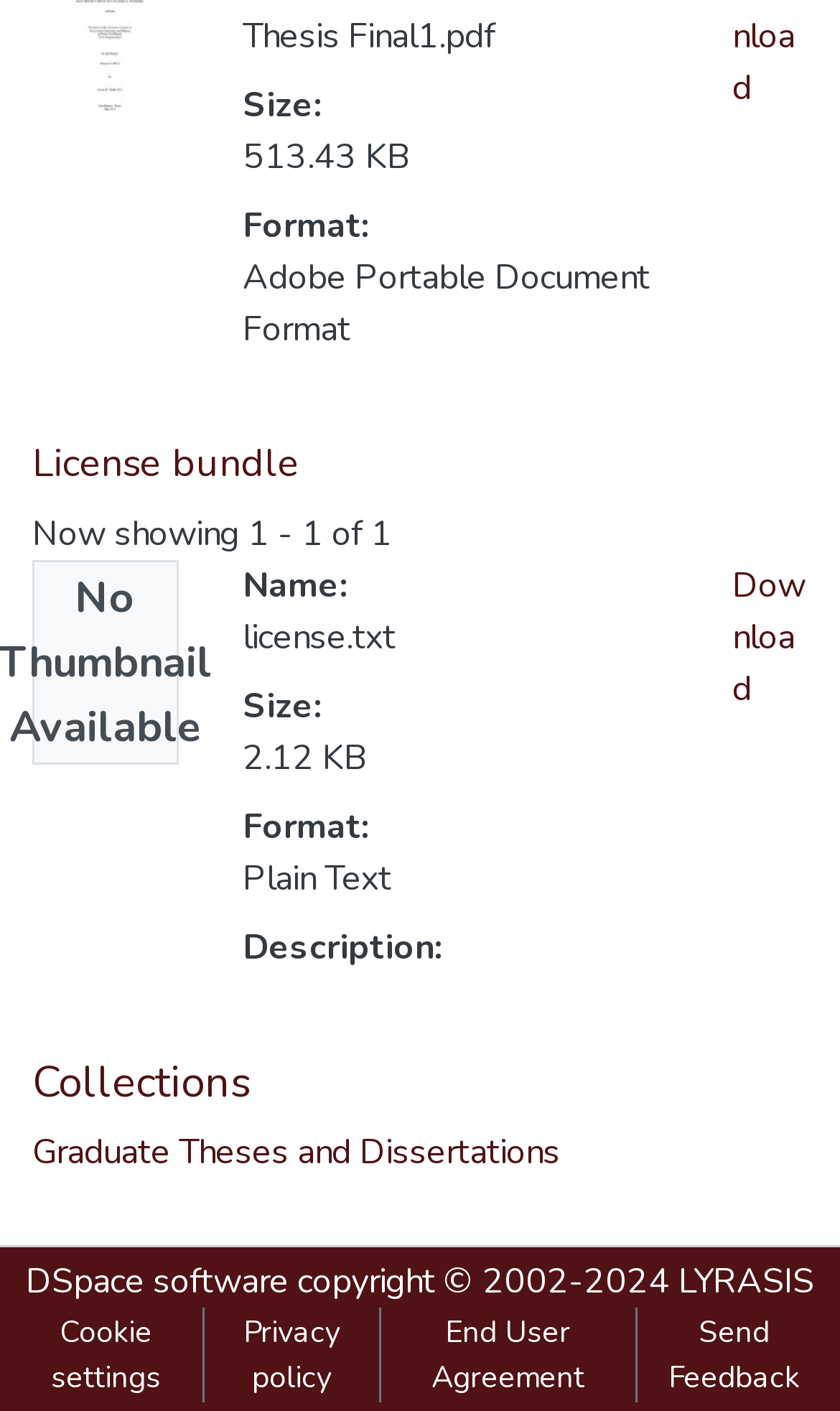Please specify the bounding box coordinates in the format (top-left x, top-left y, bottom-right x, bottom-right y), with all values as floating point numbers between 0 and 1. Identify the bounding box of the UI element described by: Graduate Theses and Dissertations

[0.038, 0.8, 0.667, 0.833]